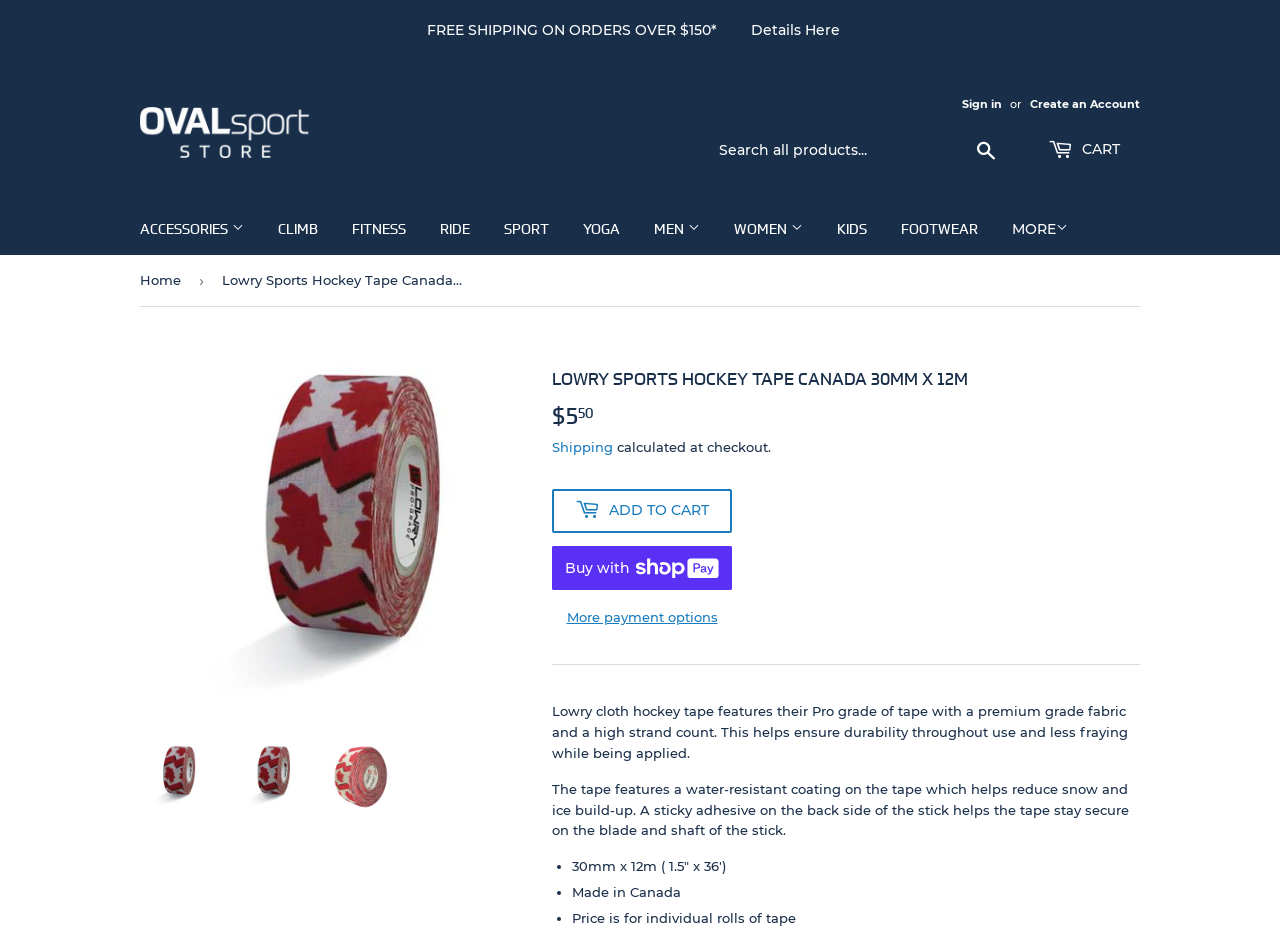Please specify the bounding box coordinates of the clickable region to carry out the following instruction: "Switch language". The coordinates should be four float numbers between 0 and 1, in the format [left, top, right, bottom].

None